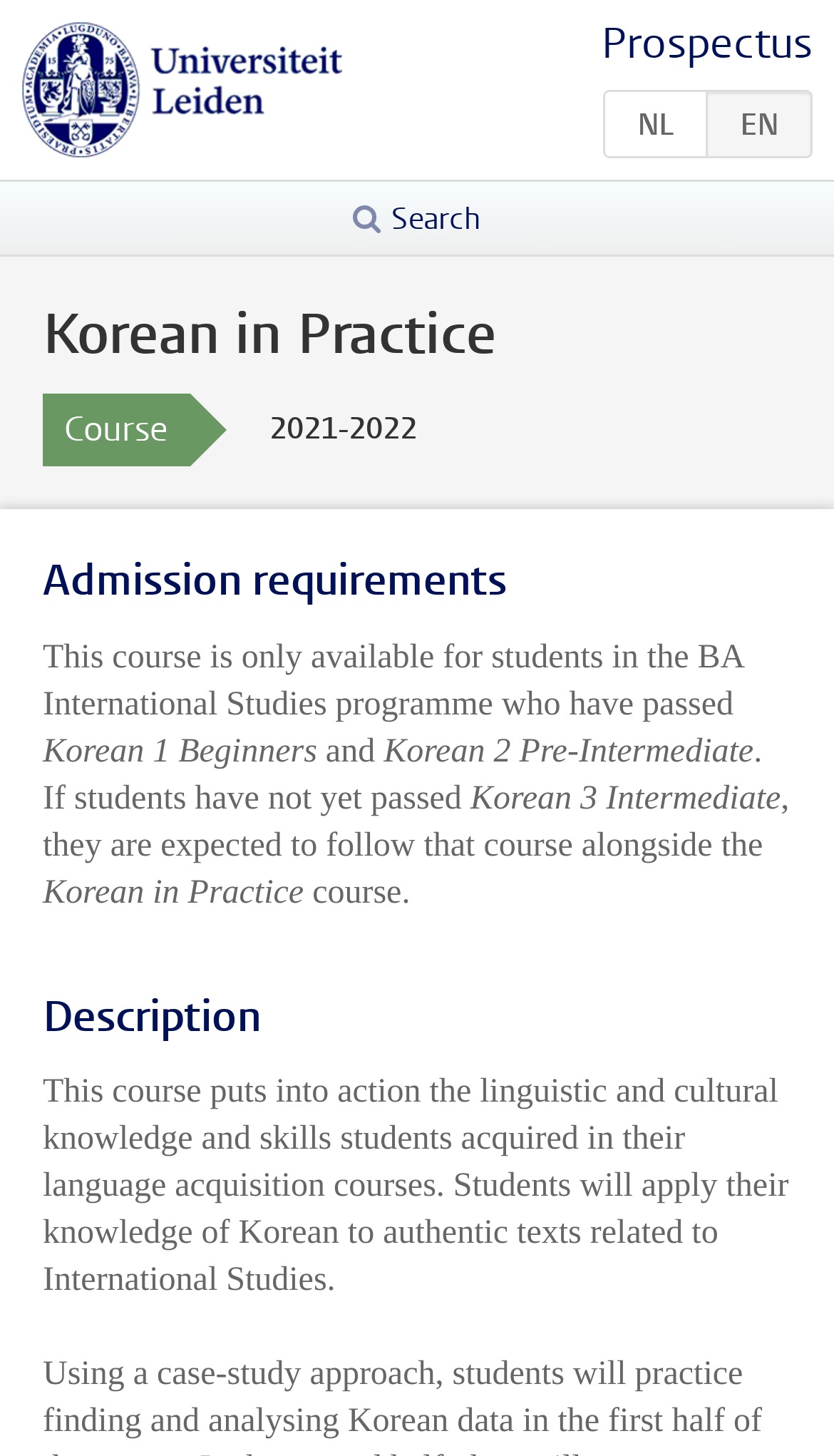What is the purpose of the course?
Please provide a detailed answer to the question.

The purpose of the course can be found in the 'Description' section of the webpage, where it is stated that the course aims to put into action the linguistic and cultural knowledge and skills students acquired in their language acquisition courses.